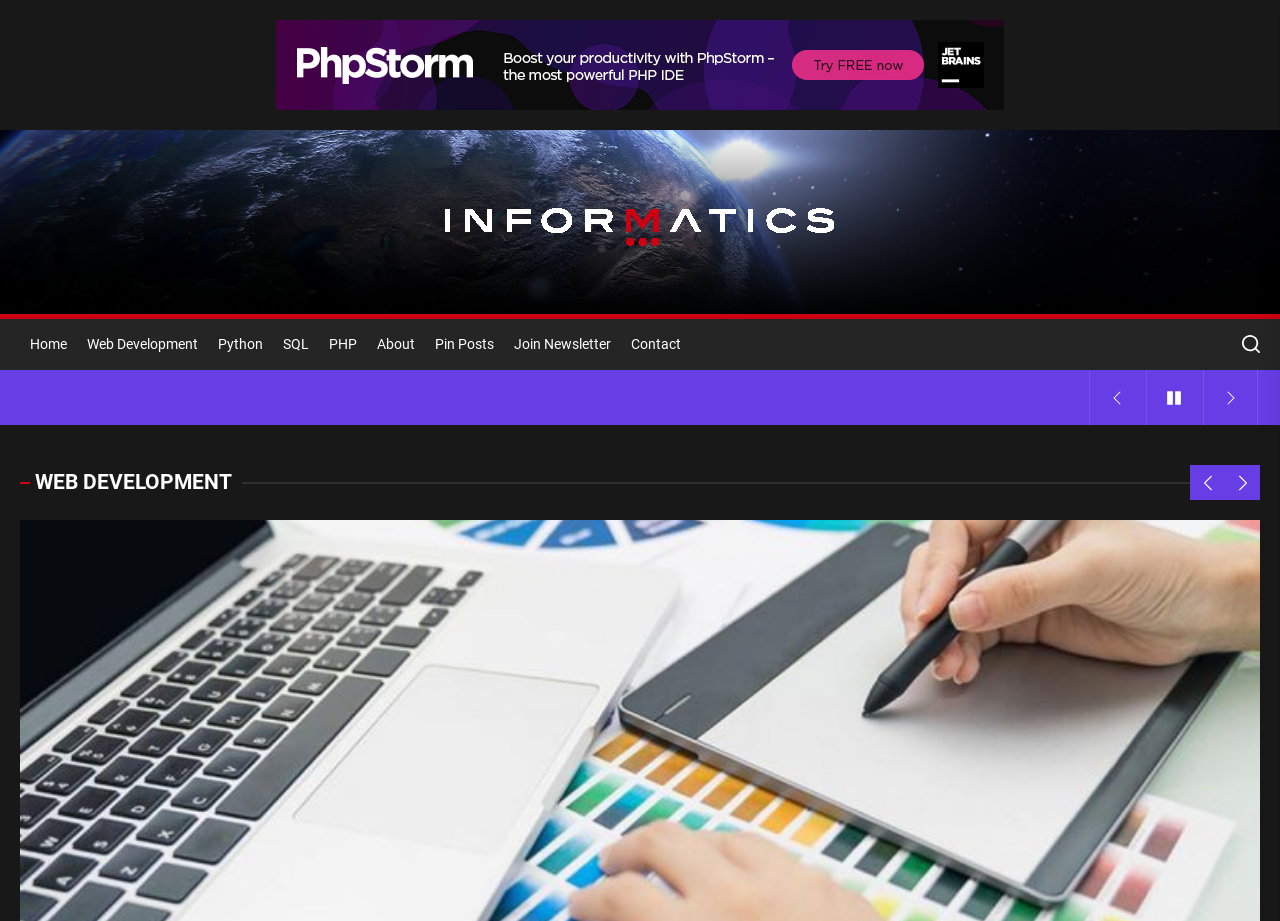Provide your answer in one word or a succinct phrase for the question: 
How many navigation links are available?

9